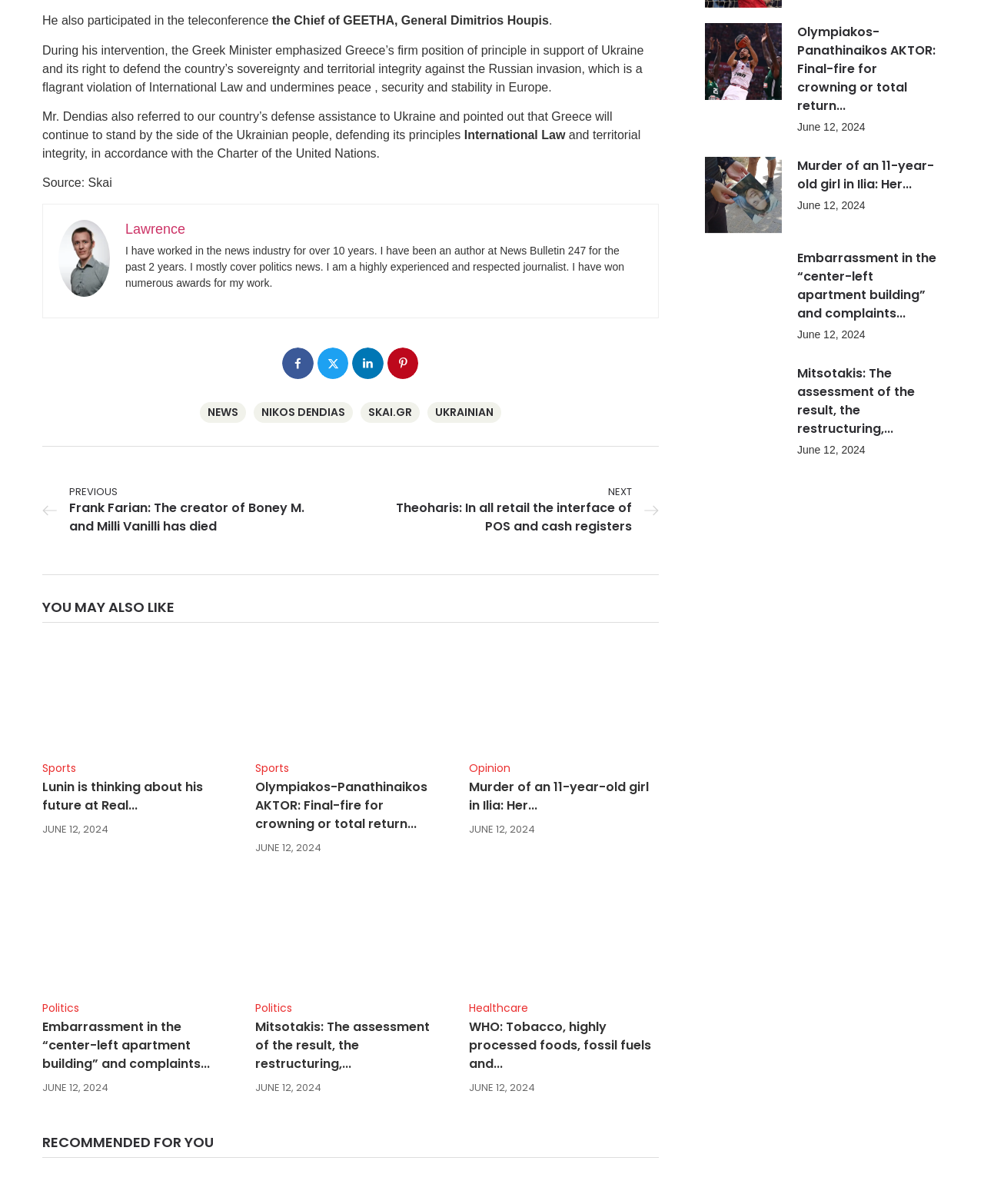Please find the bounding box coordinates of the section that needs to be clicked to achieve this instruction: "Click on the 'NEXT' button".

[0.388, 0.403, 0.669, 0.445]